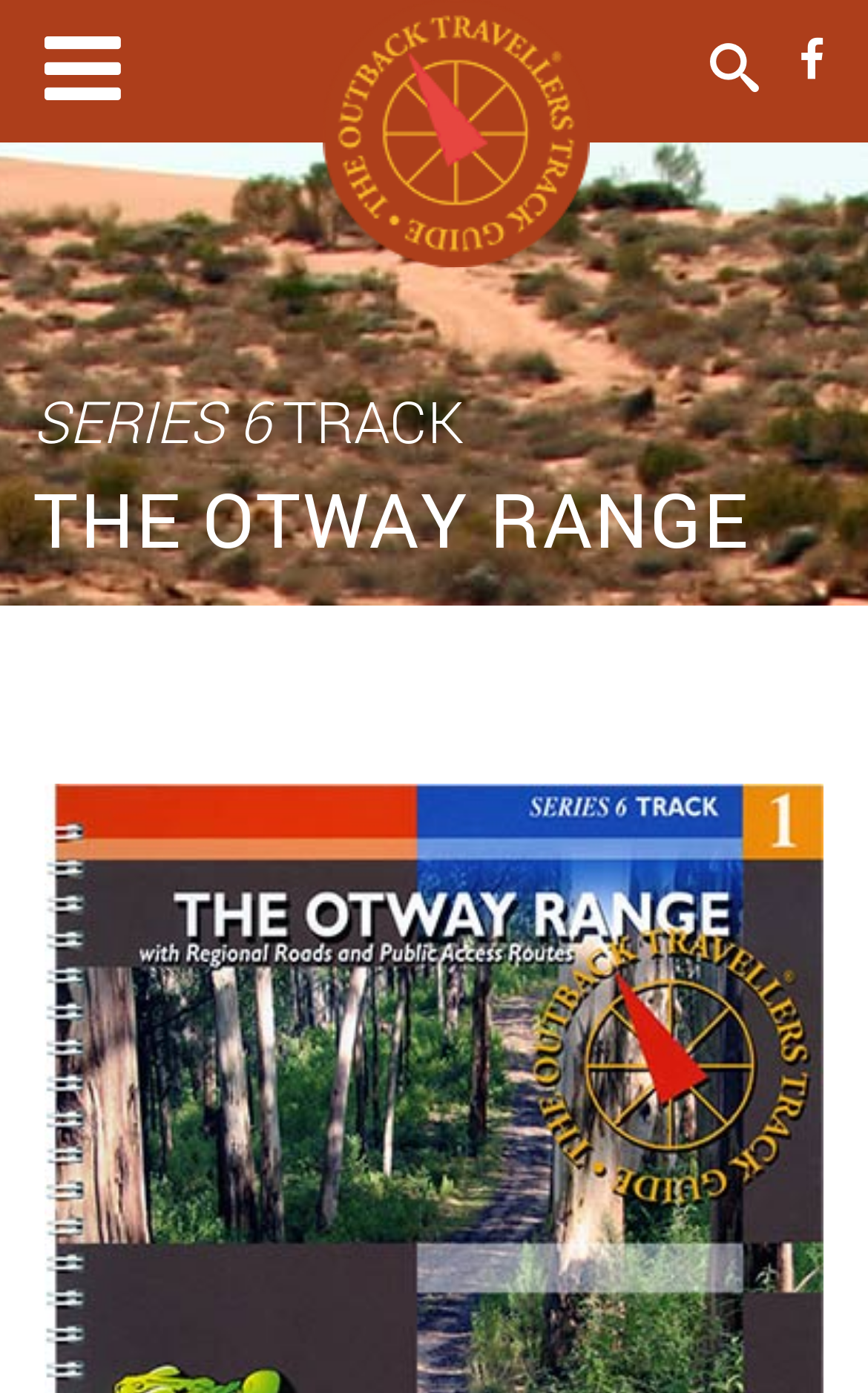Pinpoint the bounding box coordinates of the clickable element needed to complete the instruction: "Visit the MAP SHOP". The coordinates should be provided as four float numbers between 0 and 1: [left, top, right, bottom].

[0.079, 0.125, 0.346, 0.221]